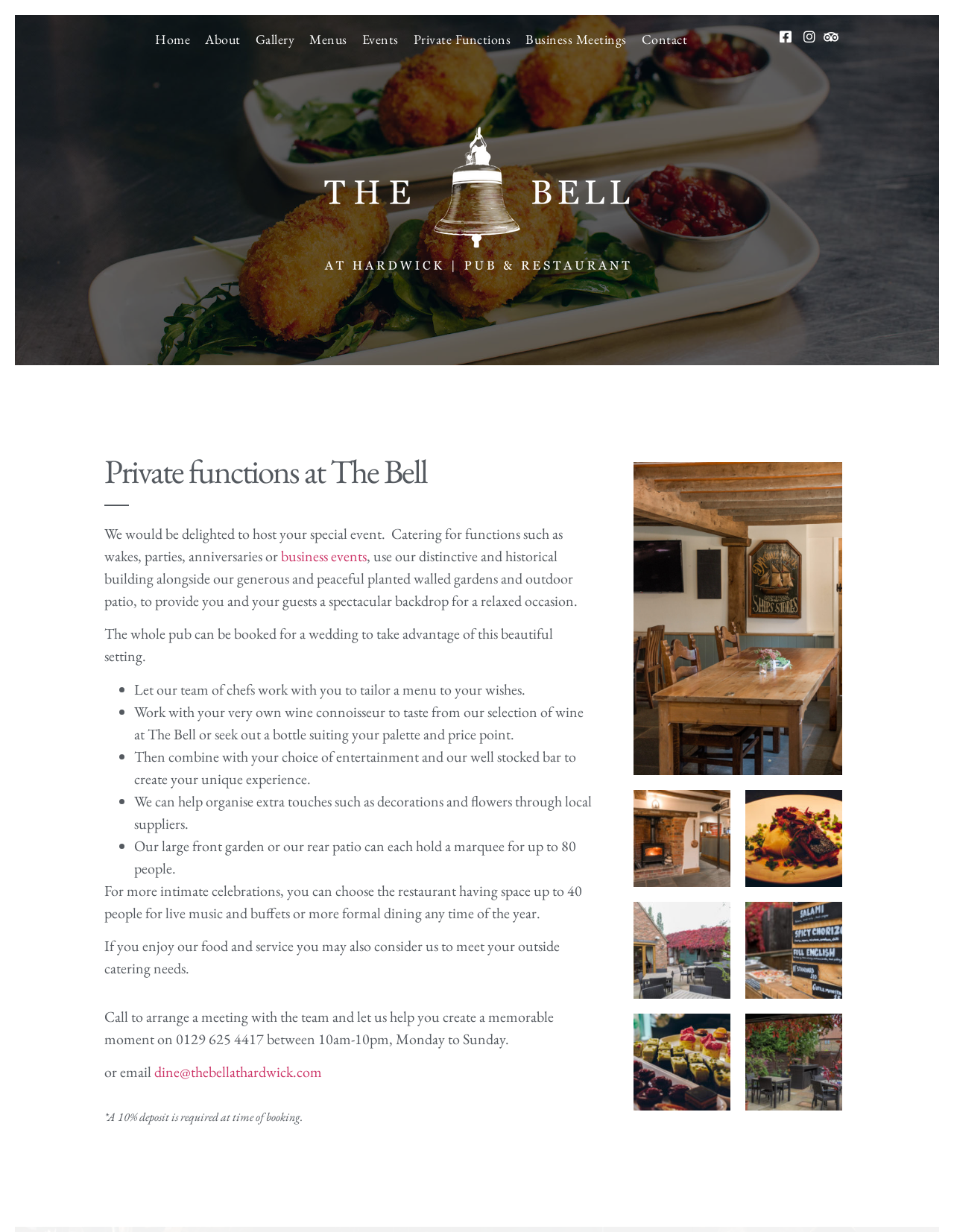Can the whole pub be booked for a wedding?
Look at the image and respond with a single word or a short phrase.

Yes